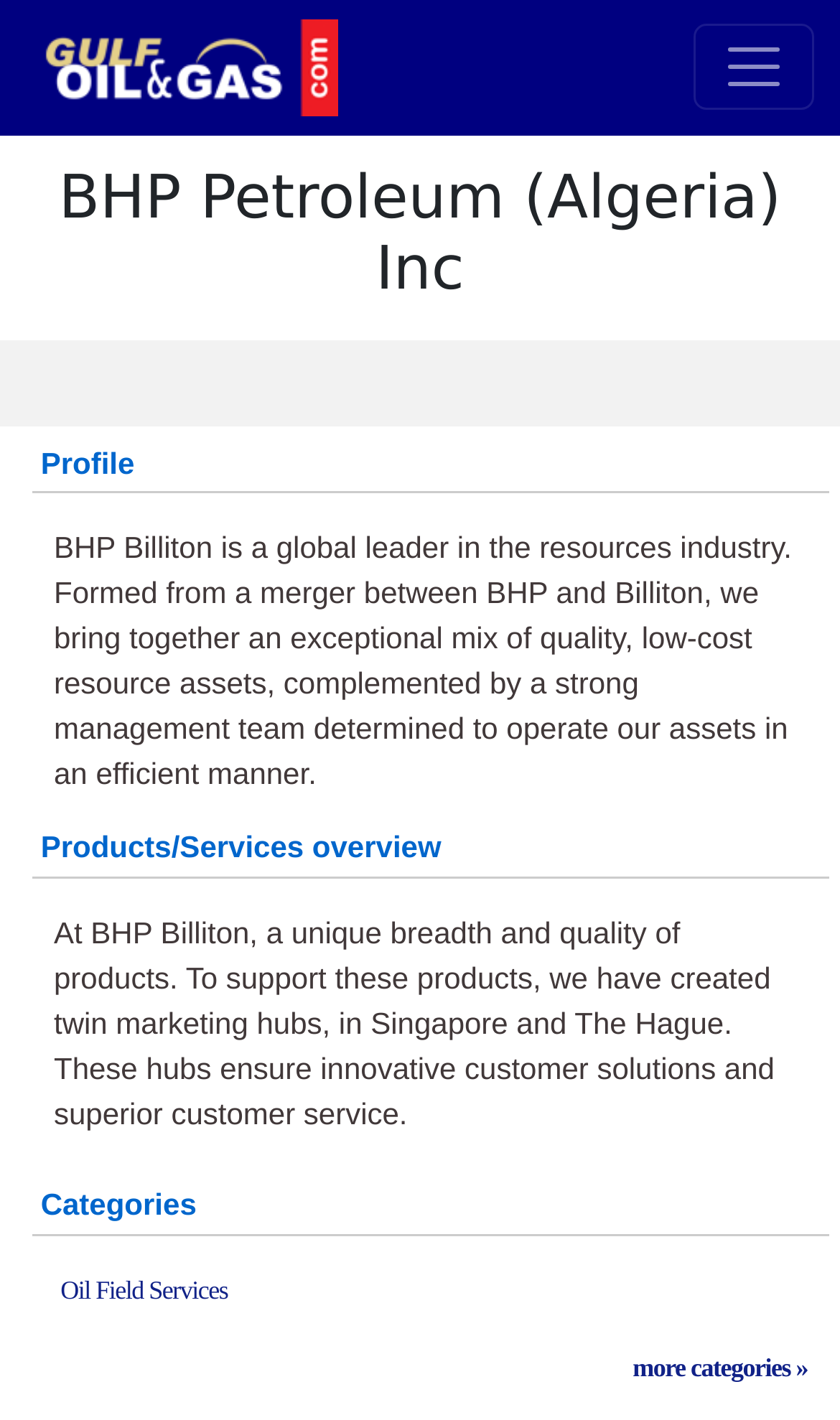For the following element description, predict the bounding box coordinates in the format (top-left x, top-left y, bottom-right x, bottom-right y). All values should be floating point numbers between 0 and 1. Description: Oil Field Services

[0.072, 0.898, 0.271, 0.919]